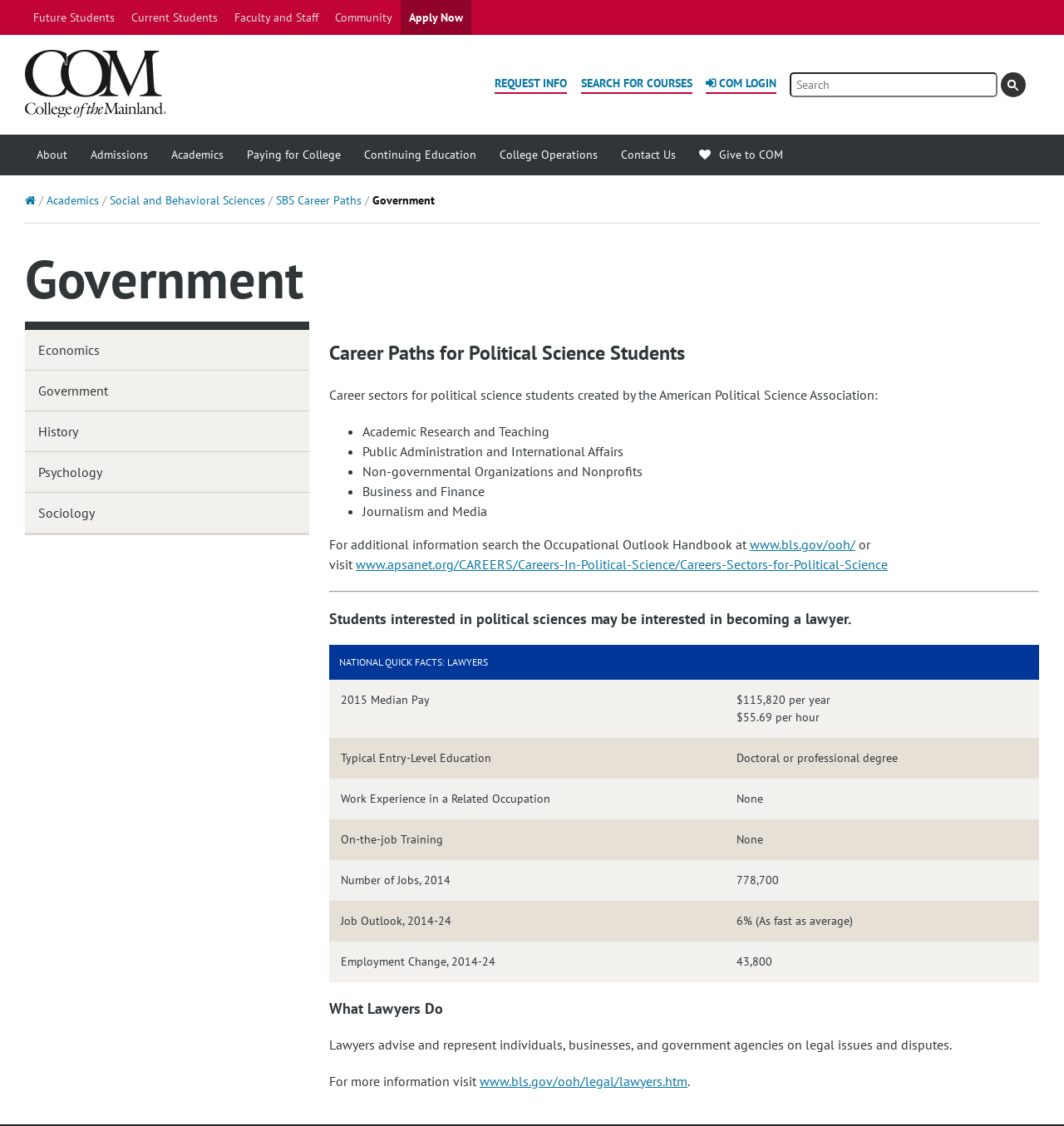Determine the bounding box coordinates for the clickable element to execute this instruction: "Click the Sign in / Join link". Provide the coordinates as four float numbers between 0 and 1, i.e., [left, top, right, bottom].

None